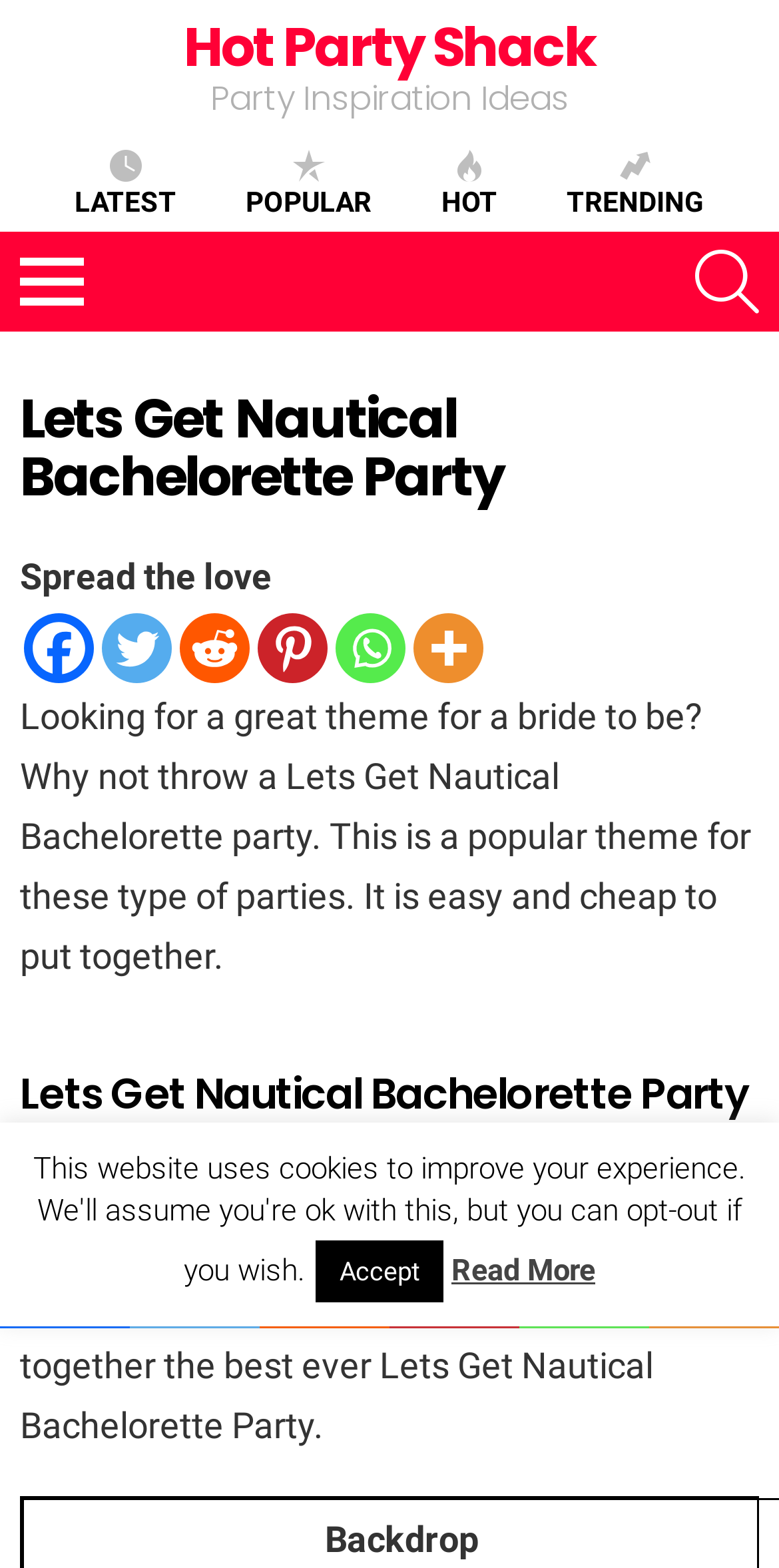Give the bounding box coordinates for this UI element: "jeevan umang death benefit". The coordinates should be four float numbers between 0 and 1, arranged as [left, top, right, bottom].

None